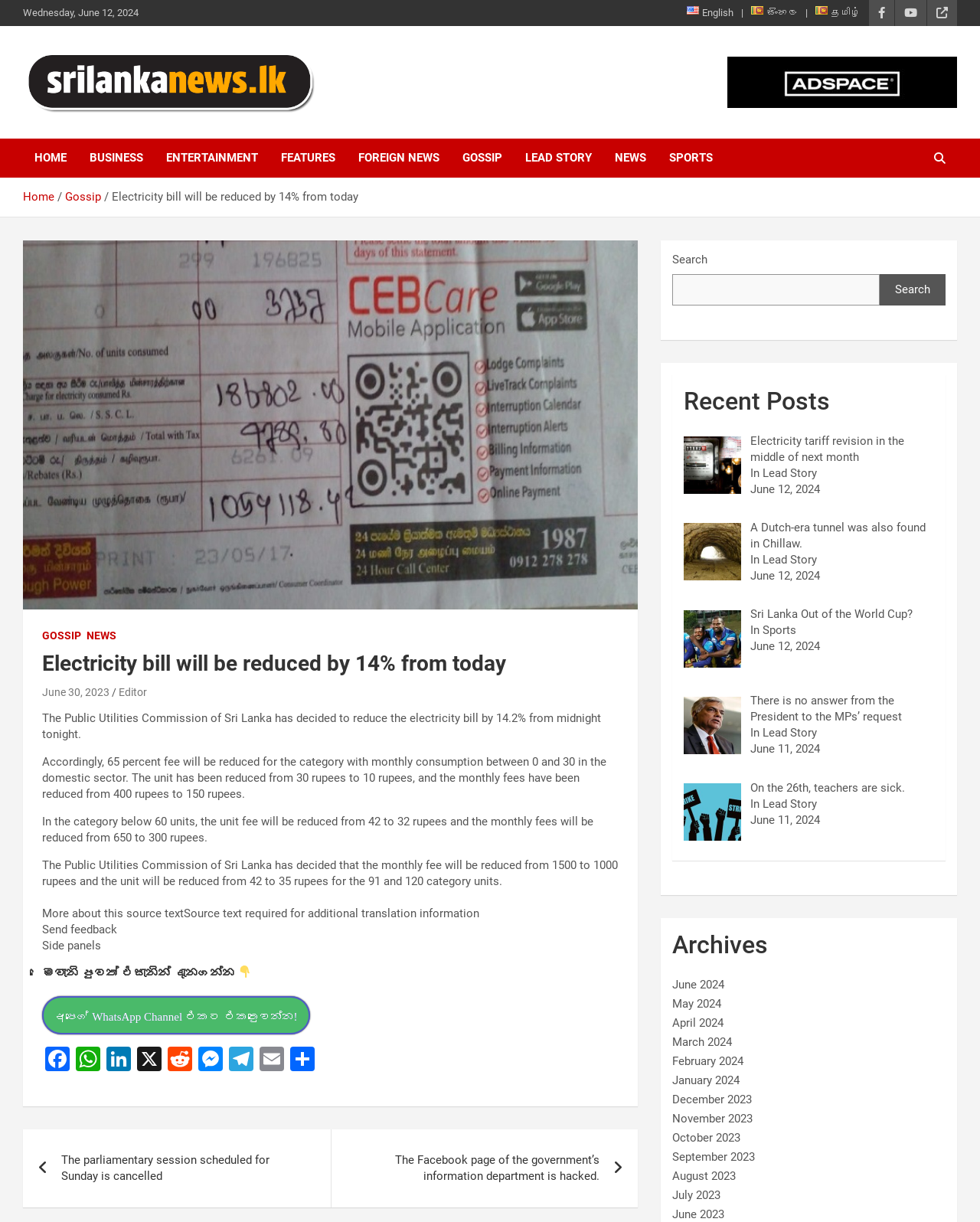Could you provide the bounding box coordinates for the portion of the screen to click to complete this instruction: "Search for something"?

[0.686, 0.224, 0.898, 0.25]